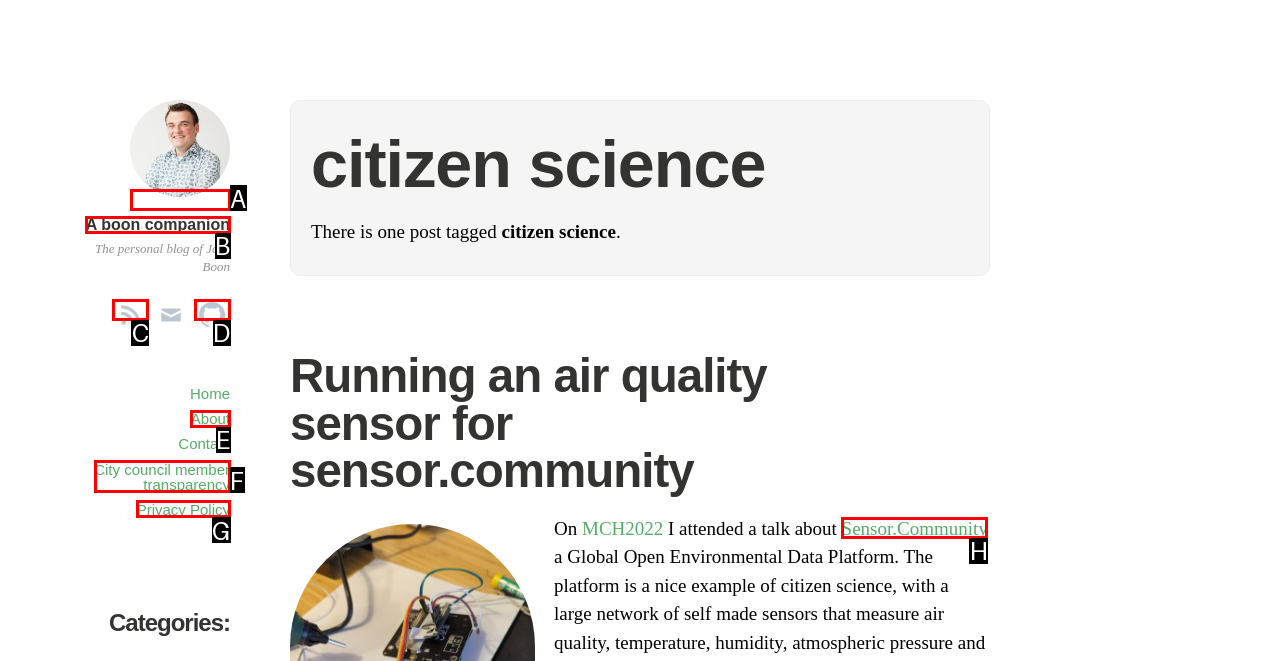Identify the letter of the UI element I need to click to carry out the following instruction: go to the About page

E